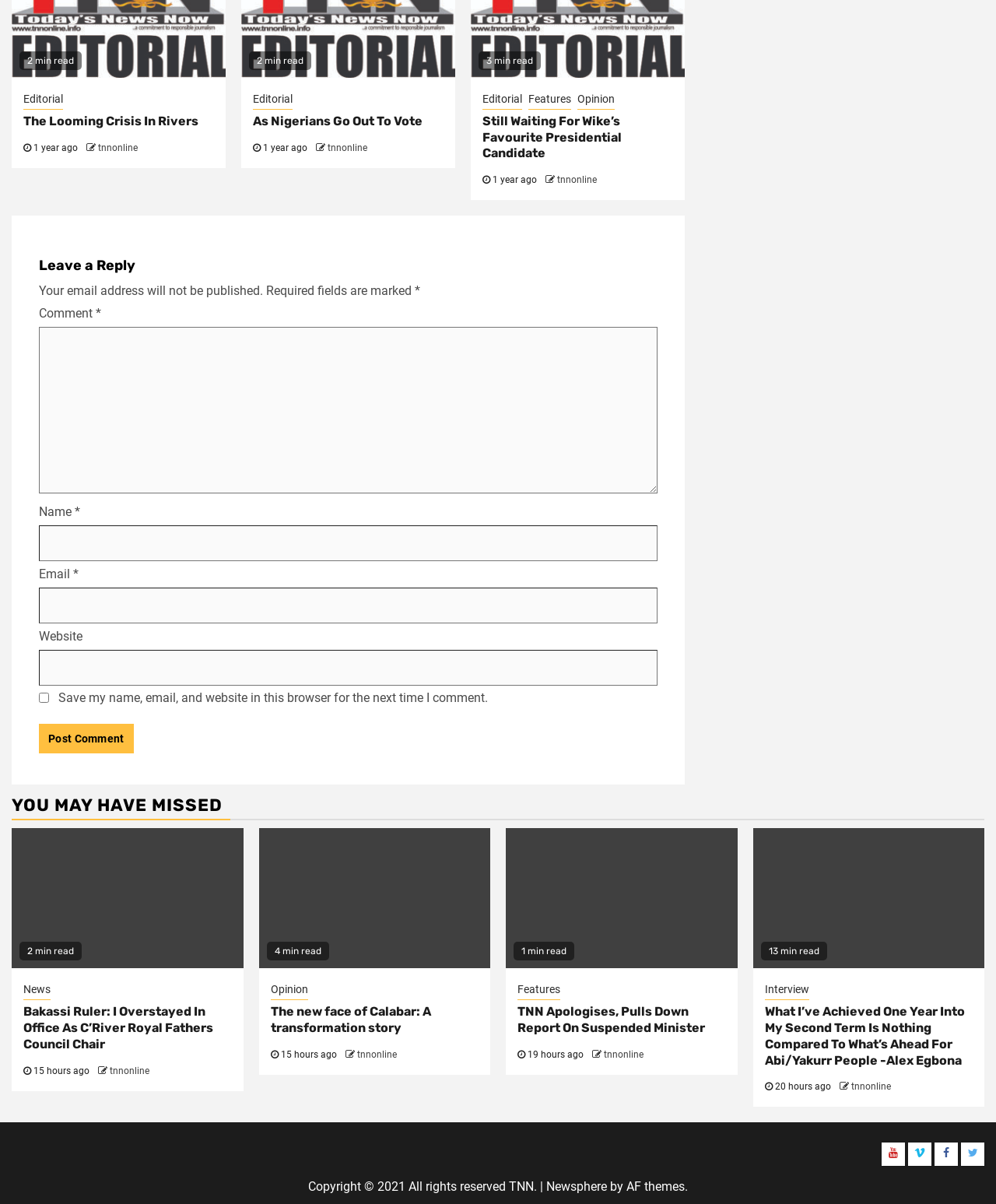What is the name of the website that published the article 'Bakassi Ruler: I Overstayed In Office As C’River Royal Fathers Council Chair'?
Answer with a single word or short phrase according to what you see in the image.

tnnonline